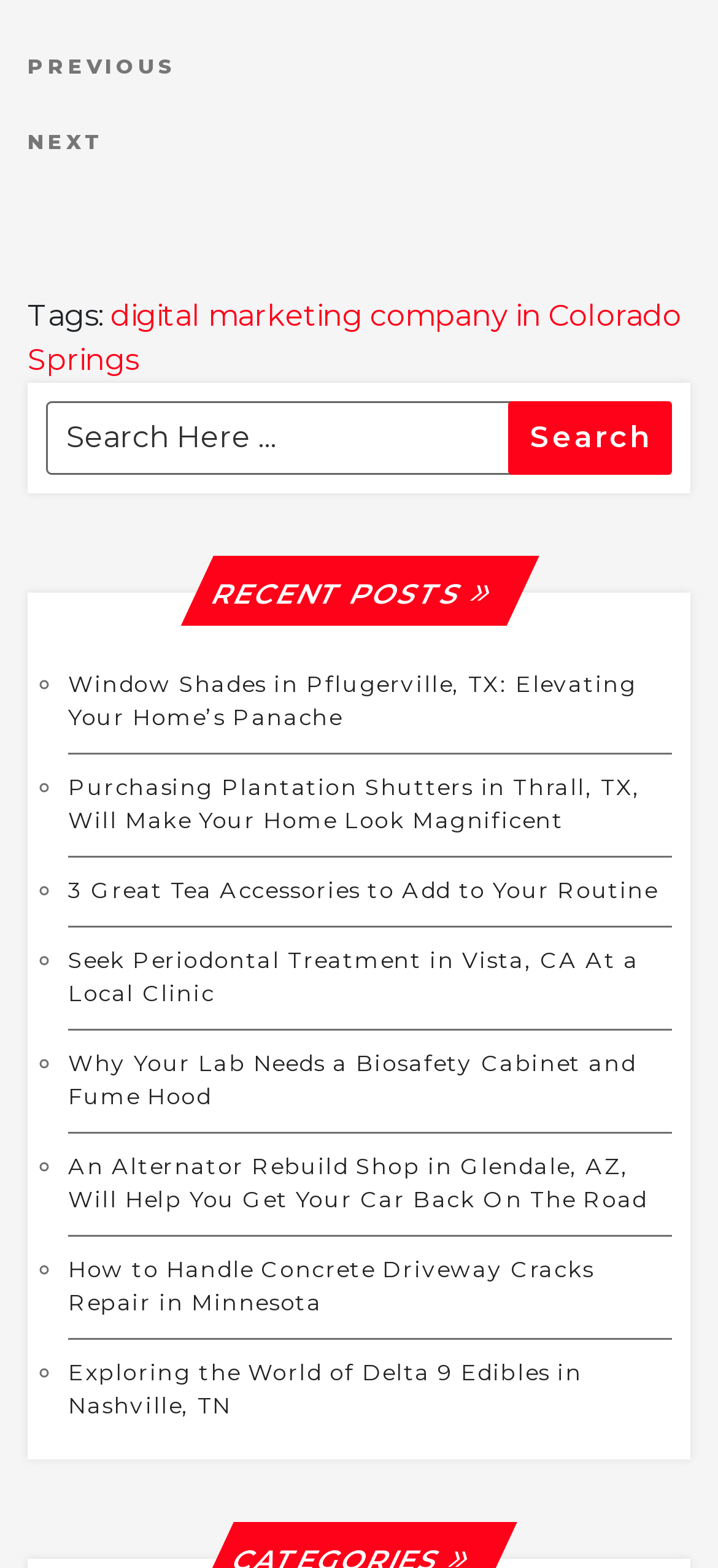Indicate the bounding box coordinates of the element that must be clicked to execute the instruction: "Add to wishlist for 'Clare Le Roy – The Complete Productivity System'". The coordinates should be given as four float numbers between 0 and 1, i.e., [left, top, right, bottom].

None